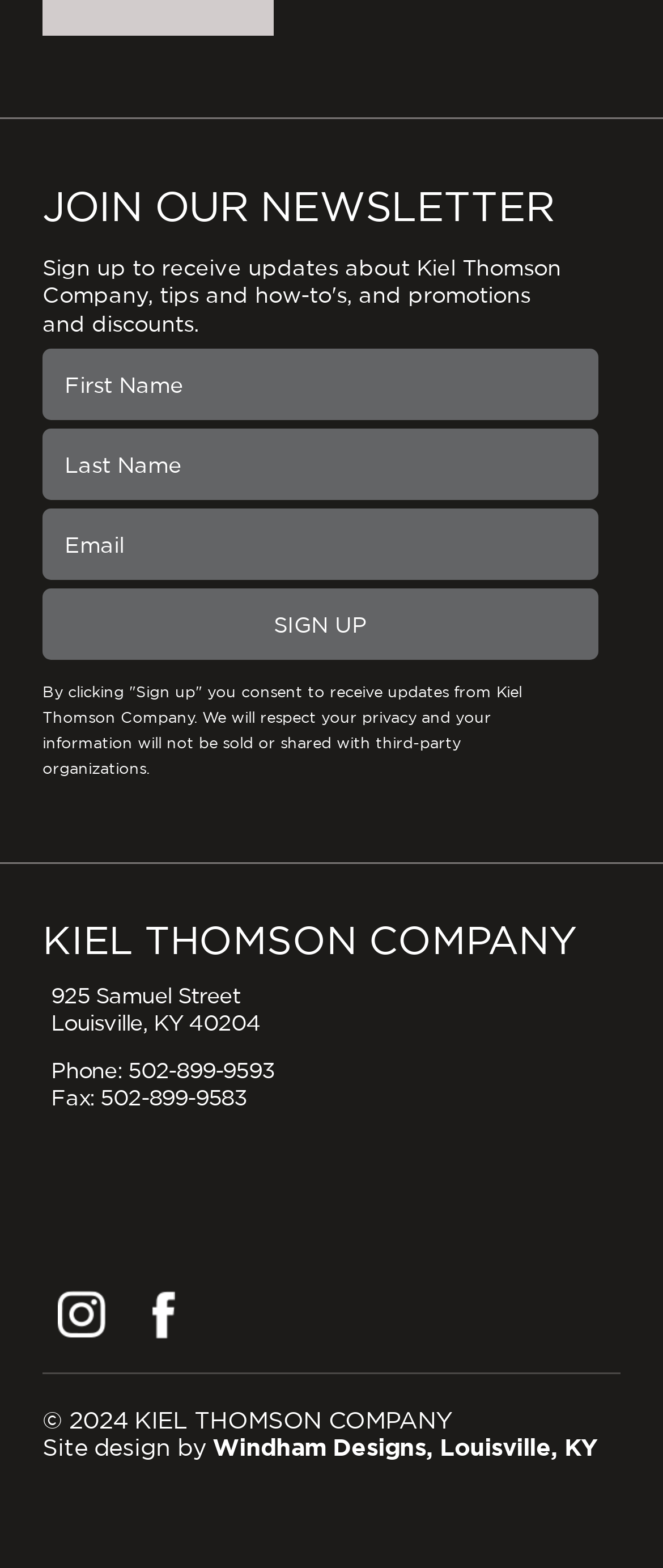Please specify the coordinates of the bounding box for the element that should be clicked to carry out this instruction: "Subscribe to newsletter". The coordinates must be four float numbers between 0 and 1, formatted as [left, top, right, bottom].

[0.064, 0.117, 0.836, 0.145]